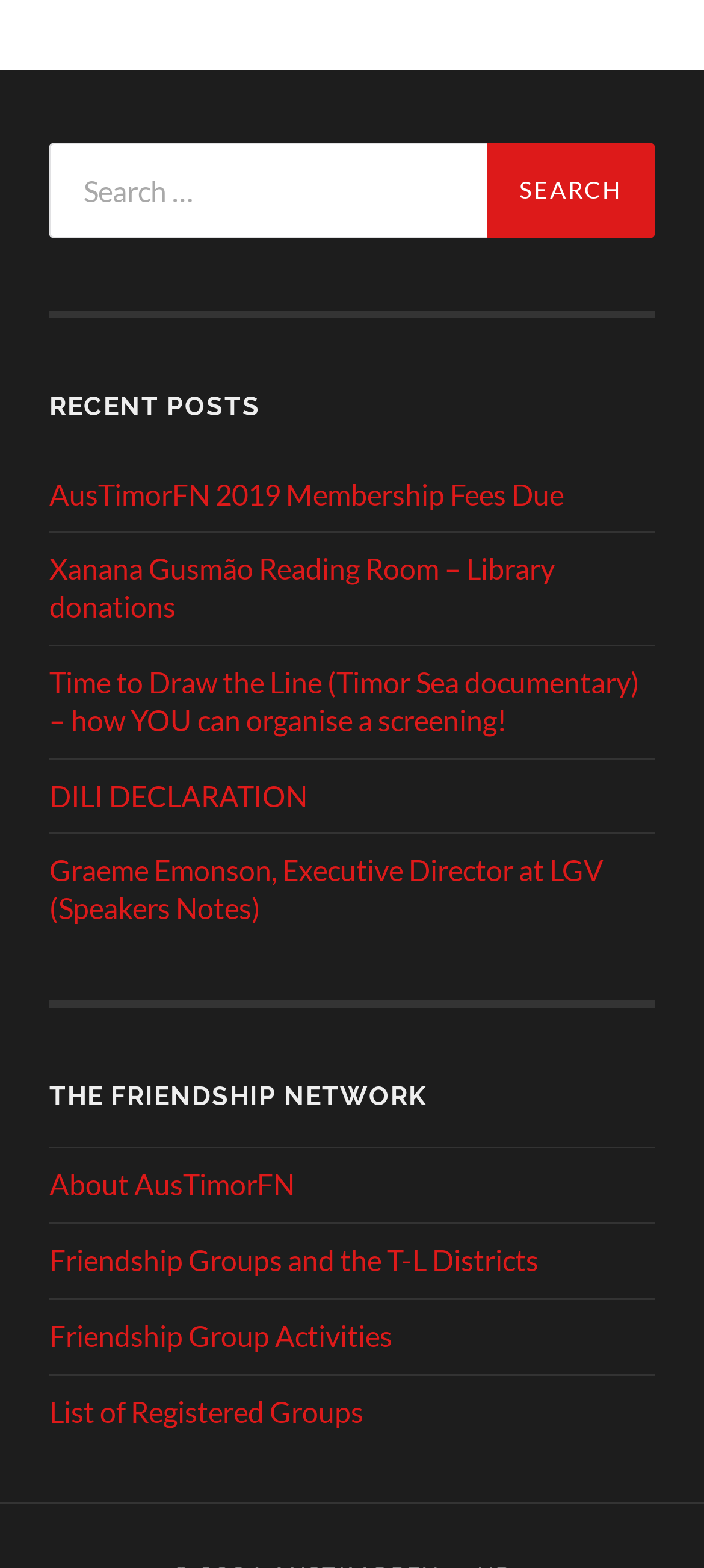Carefully observe the image and respond to the question with a detailed answer:
What is the first link under 'THE FRIENDSHIP NETWORK'?

I looked at the links under the 'THE FRIENDSHIP NETWORK' heading and found that the first link is 'About AusTimorFN'.